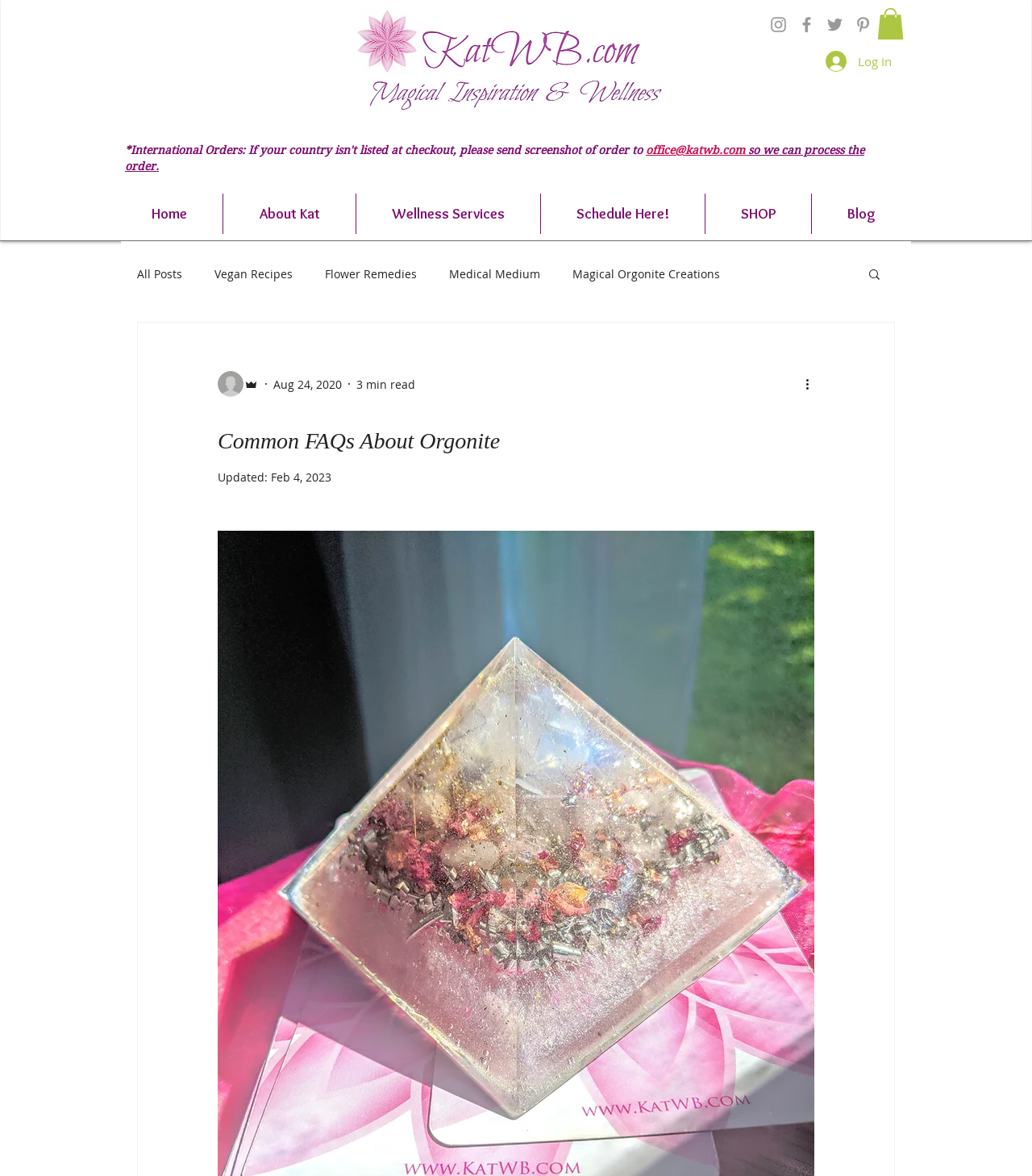Offer a thorough description of the webpage.

This webpage is about orgonite, a topic related to wellness and spirituality. At the top left corner, there is a logo image of "cropped-KatWB-logo-final.png". On the top right corner, there are four social media icons: Instagram, Facebook, Twitter, and Pinterest, aligned horizontally. Below the social media icons, there are two buttons: a login button and an empty button.

The main content of the webpage is divided into two sections. The first section is a navigation menu on the left side, which includes links to "Home", "About Kat", "Wellness Services", "Schedule Here!", "SHOP", and "Blog". The "Blog" link has a dropdown menu with several sub-links, including "All Posts", "Vegan Recipes", "Flower Remedies", and more.

The second section is the main content area, which starts with a heading "Common FAQs About Orgonite". Below the heading, there is a paragraph of text with a link to an email address. The main content area also includes a writer's picture, the admin's picture, the date "Aug 24, 2020", and the text "3 min read". There is a "More actions" button on the right side of the content area.

At the bottom of the webpage, there is a search button on the right side, and a heading "Common FAQs About Orgonite" again, followed by the text "Updated: Feb 4, 2023".